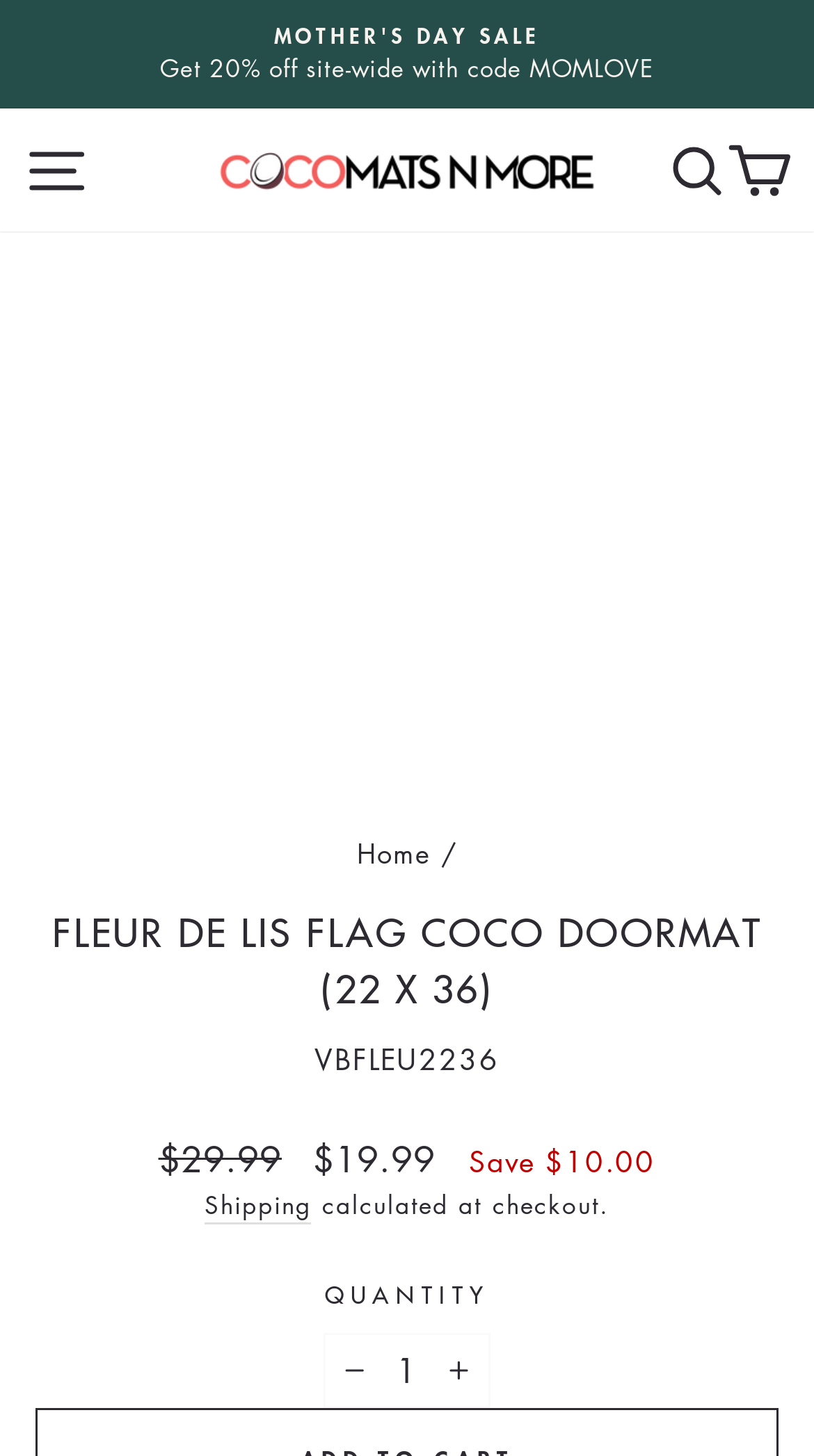Craft a detailed narrative of the webpage's structure and content.

This webpage appears to be an e-commerce product page for a French-themed doormat. At the top left, there is a "Skip to content" link. Below it, a "Pause slideshow" button is located, indicating that there may be a slideshow or image carousel on the page. 

To the right of the "Pause slideshow" button, a promotional message reads, "Get 20% off site-wide with code MOMLOVE." 

On the top right, there are three links: "SITE NAVIGATION," "Coco Mats N More" (which also has an accompanying image), and "SEARCH" and "CART" links, which are positioned side by side. 

Below these links, a navigation section labeled "breadcrumbs" displays a "Home" link. 

The main product information is displayed below, with a heading that reads, "FLEUR DE LIS FLAG COCO DOORMAT (22 X 36)". The product code "VBFLEU2236" is listed below the heading. 

The product pricing information is displayed in a section below, with the regular price of "$29.99" and the sale price of "$19.99" shown, along with a message indicating a "$10.00" savings. 

A "Shipping" link and a message stating that shipping costs will be "calculated at checkout" are positioned below the pricing information. 

Finally, a "QUANTITY" section allows users to adjust the quantity of the product they wish to purchase, with buttons to increase or decrease the quantity and a text box to input the desired quantity.